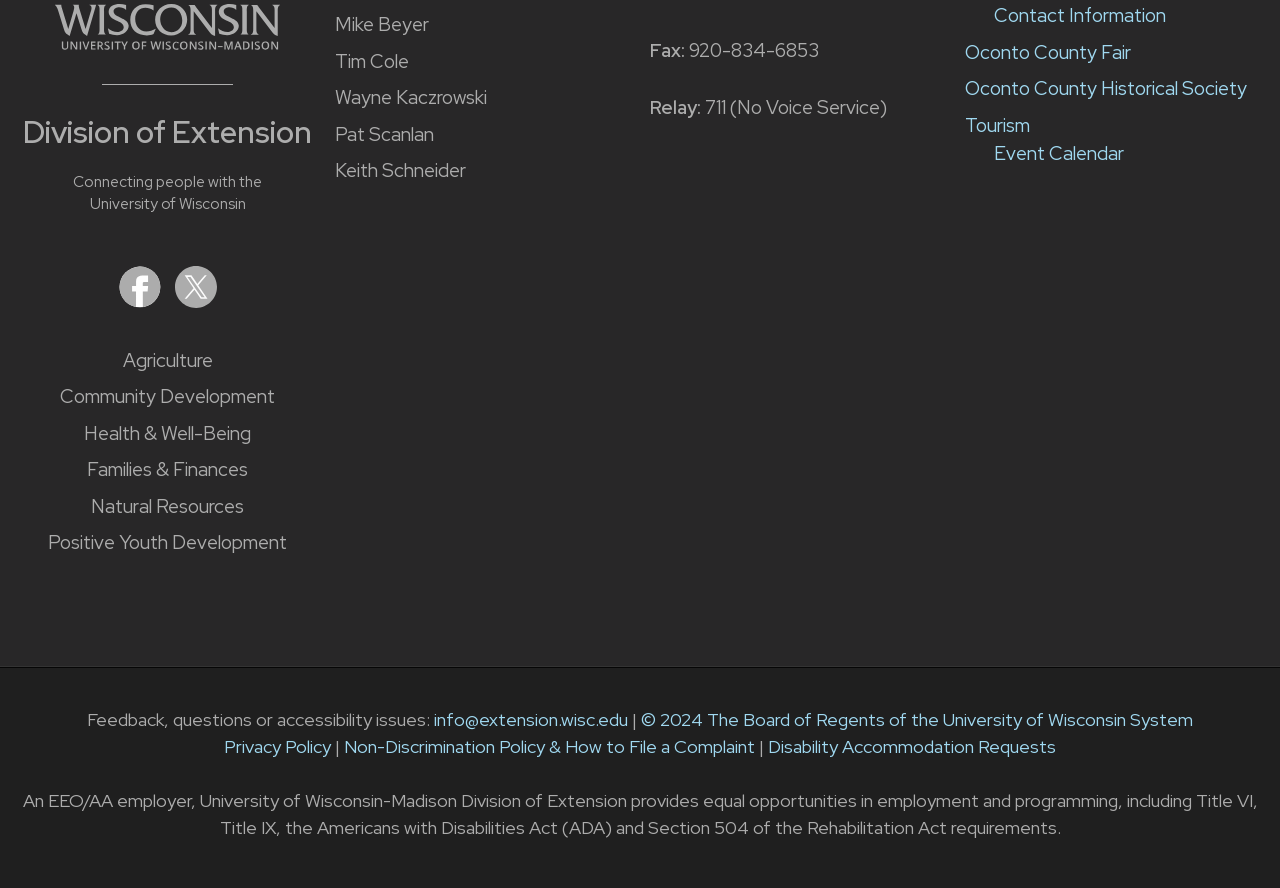Identify the bounding box for the UI element described as: "Contact Information". The coordinates should be four float numbers between 0 and 1, i.e., [left, top, right, bottom].

[0.776, 0.004, 0.911, 0.032]